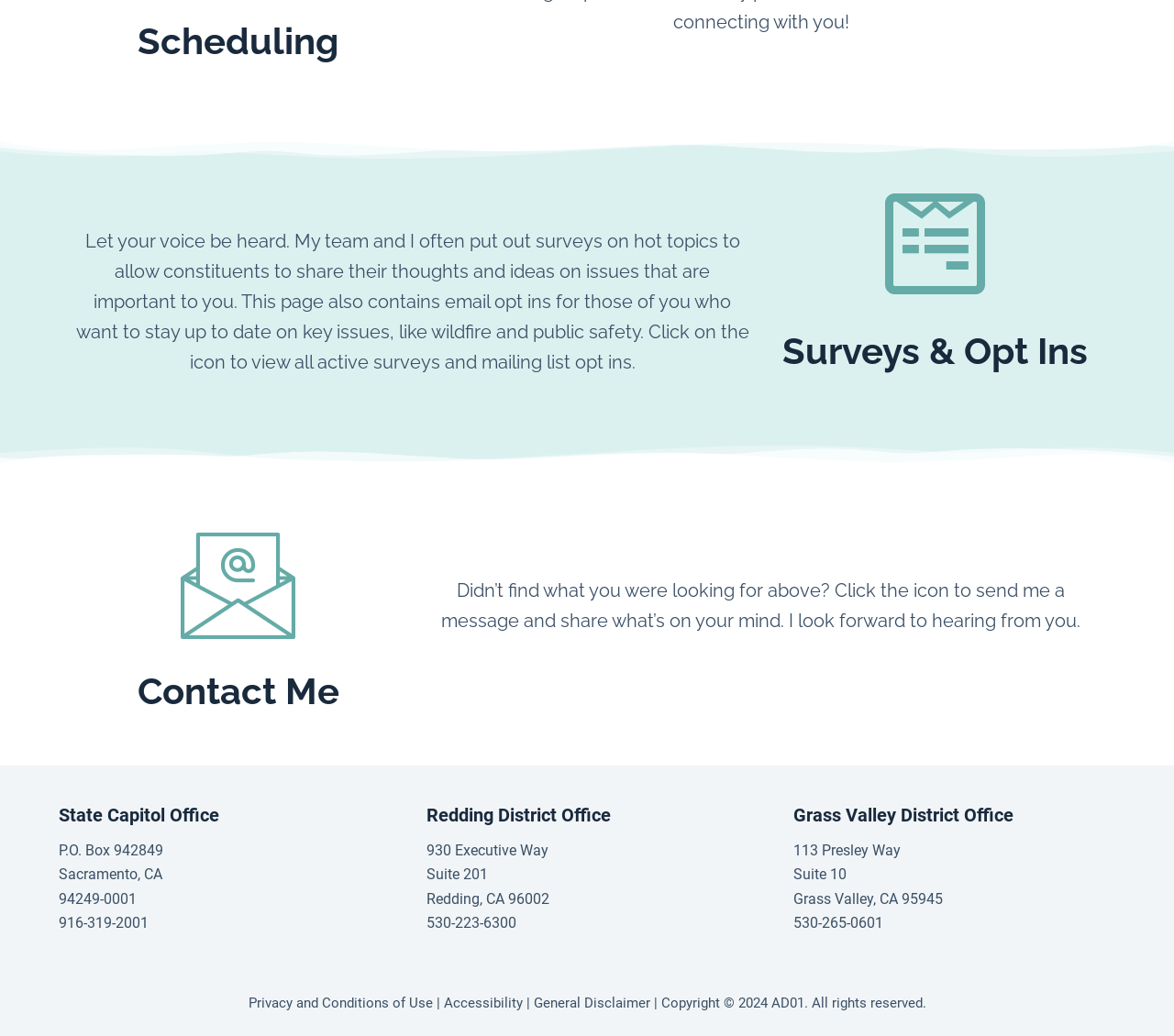How many district offices are listed?
Refer to the image and provide a thorough answer to the question.

I counted the number of headings that mention a district office, which are 'State Capitol Office', 'Redding District Office', and 'Grass Valley District Office'. Therefore, there are 3 district offices listed.